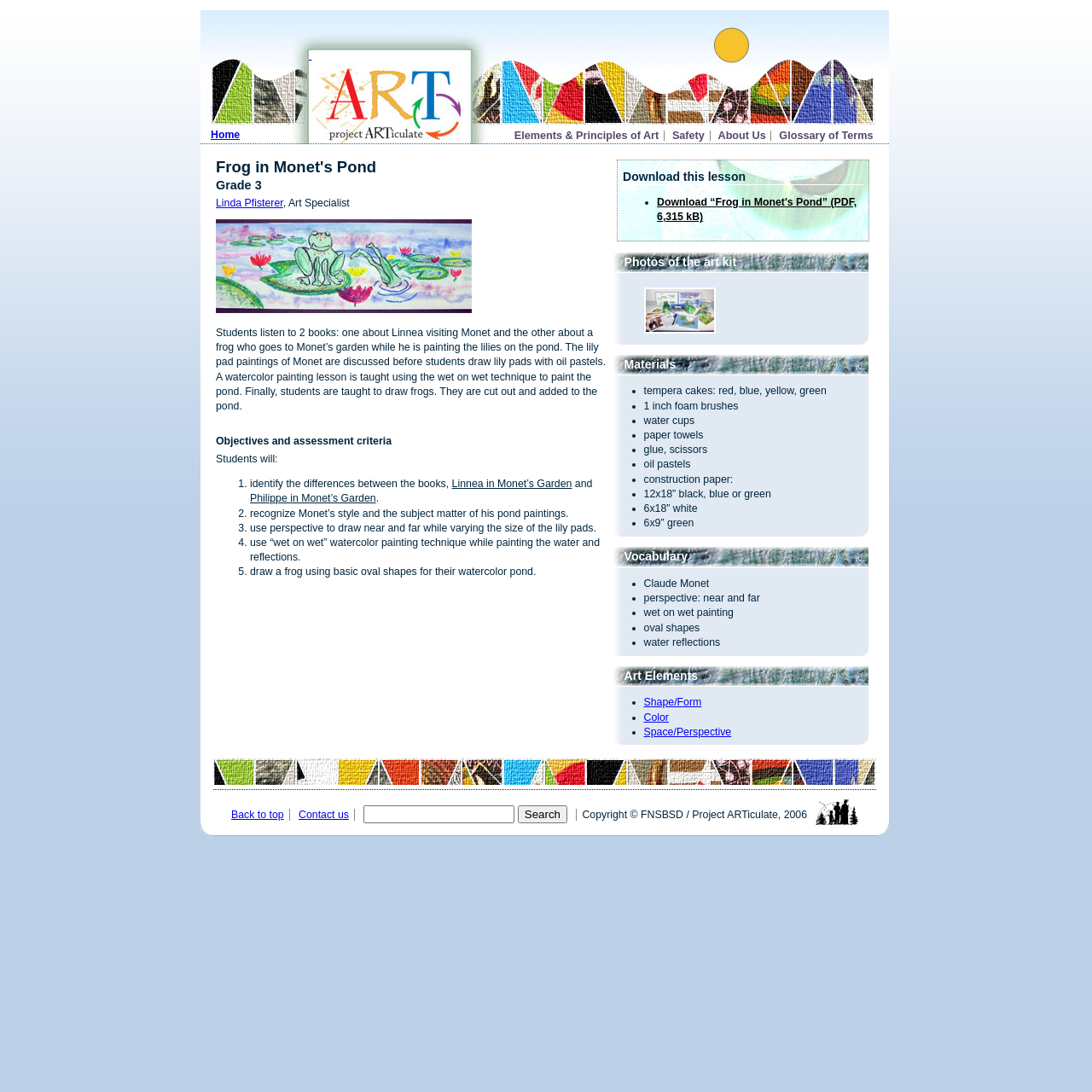Determine the bounding box coordinates of the target area to click to execute the following instruction: "Download the 'Frog in Monet's Pond' lesson."

[0.602, 0.18, 0.785, 0.204]